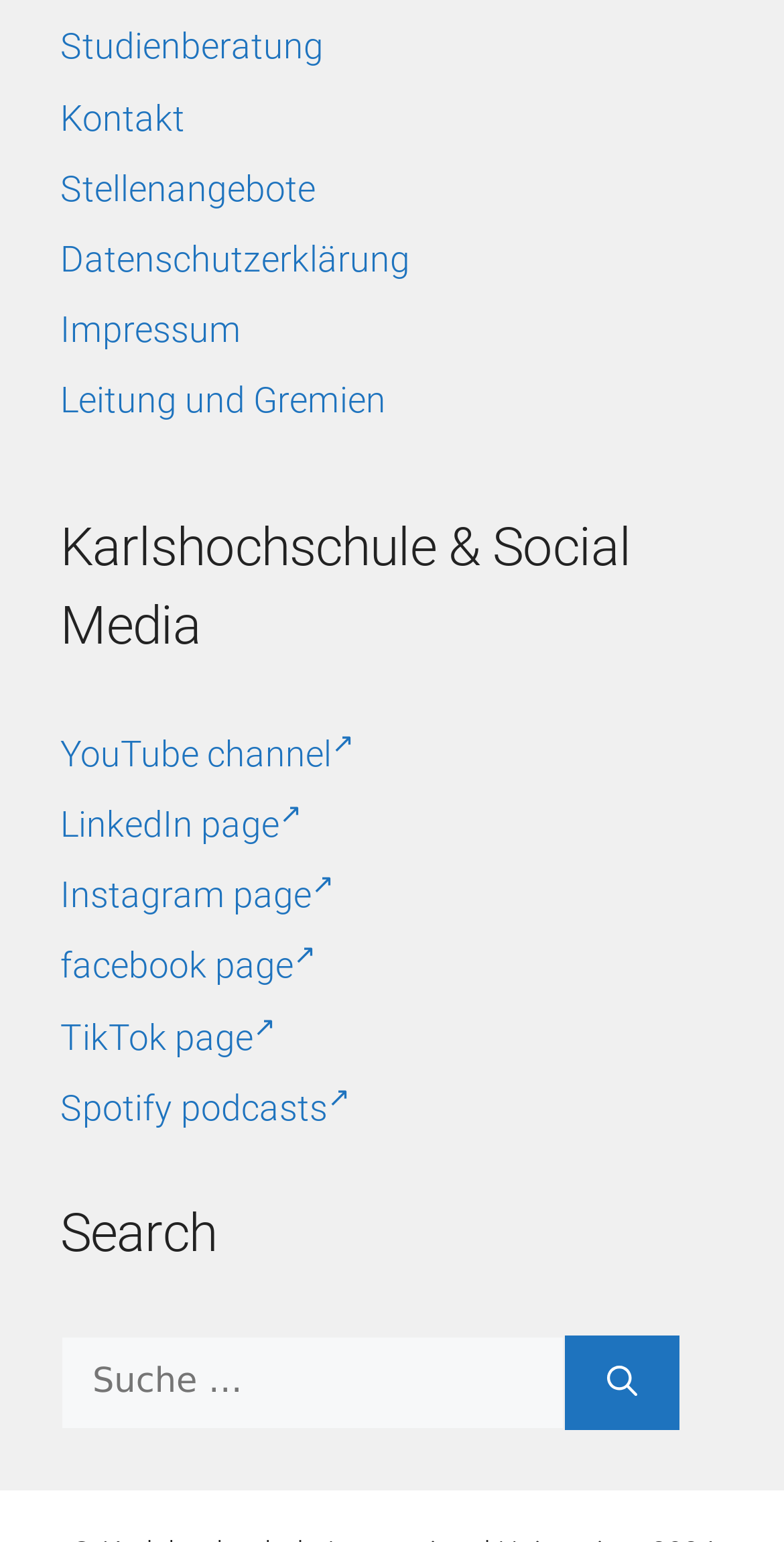Identify the bounding box coordinates of the element to click to follow this instruction: 'Search using the searchbox'. Ensure the coordinates are four float values between 0 and 1, provided as [left, top, right, bottom].

[0.077, 0.866, 0.721, 0.928]